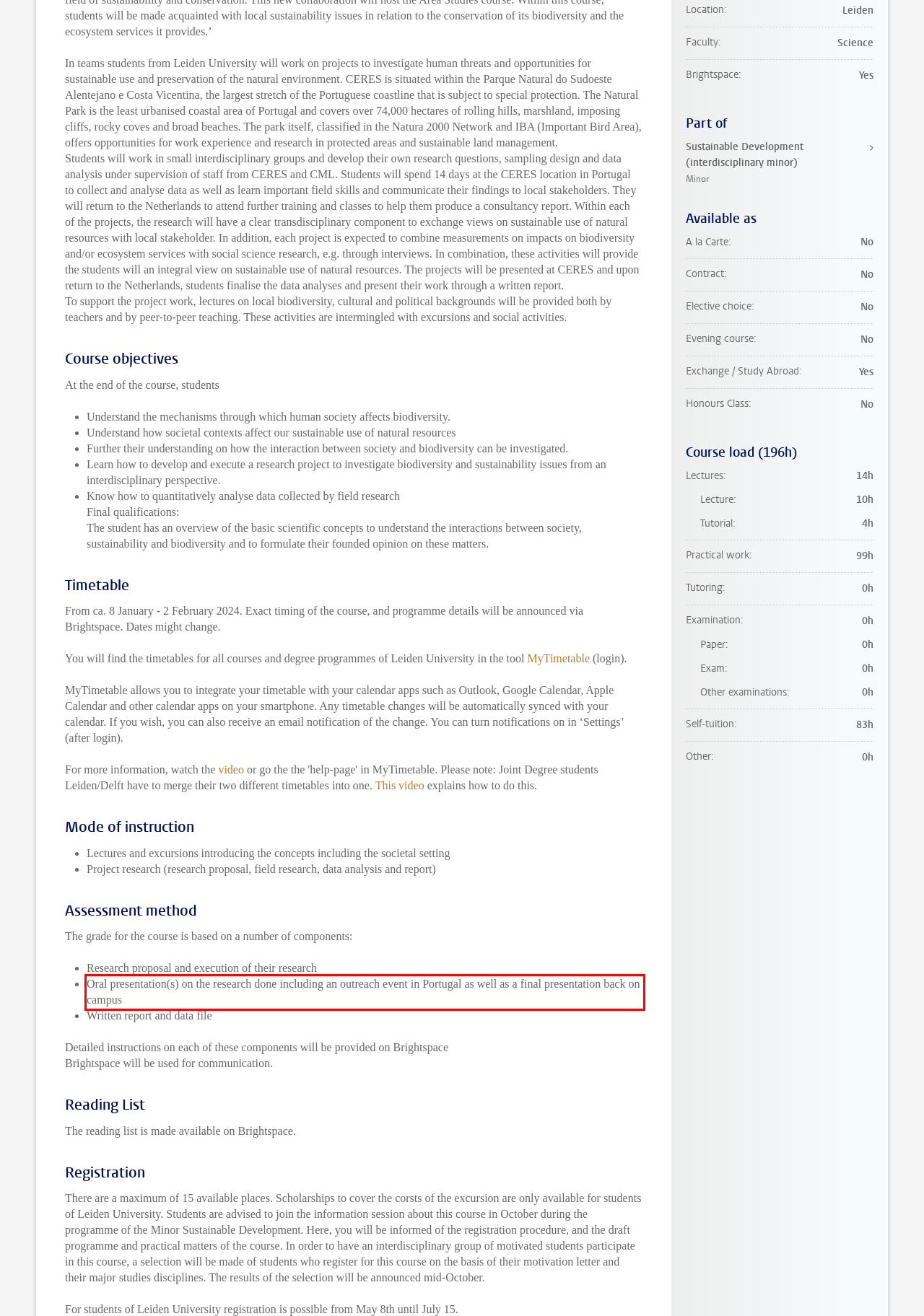You are given a screenshot with a red rectangle. Identify and extract the text within this red bounding box using OCR.

Oral presentation(s) on the research done including an outreach event in Portugal as well as a final presentation back on campus